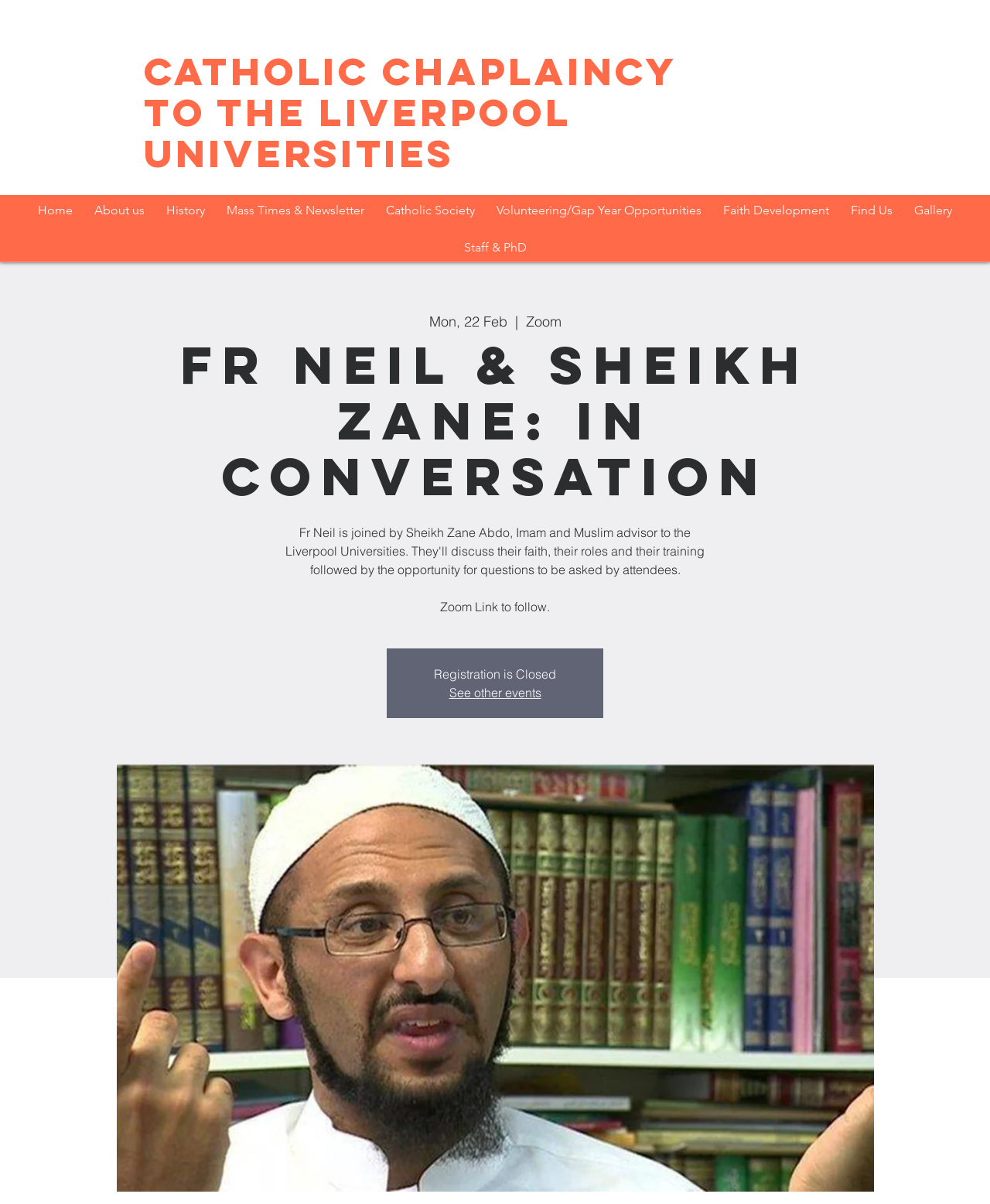Identify the webpage's primary heading and generate its text.

Catholic Chaplaincy to the Liverpool Universities